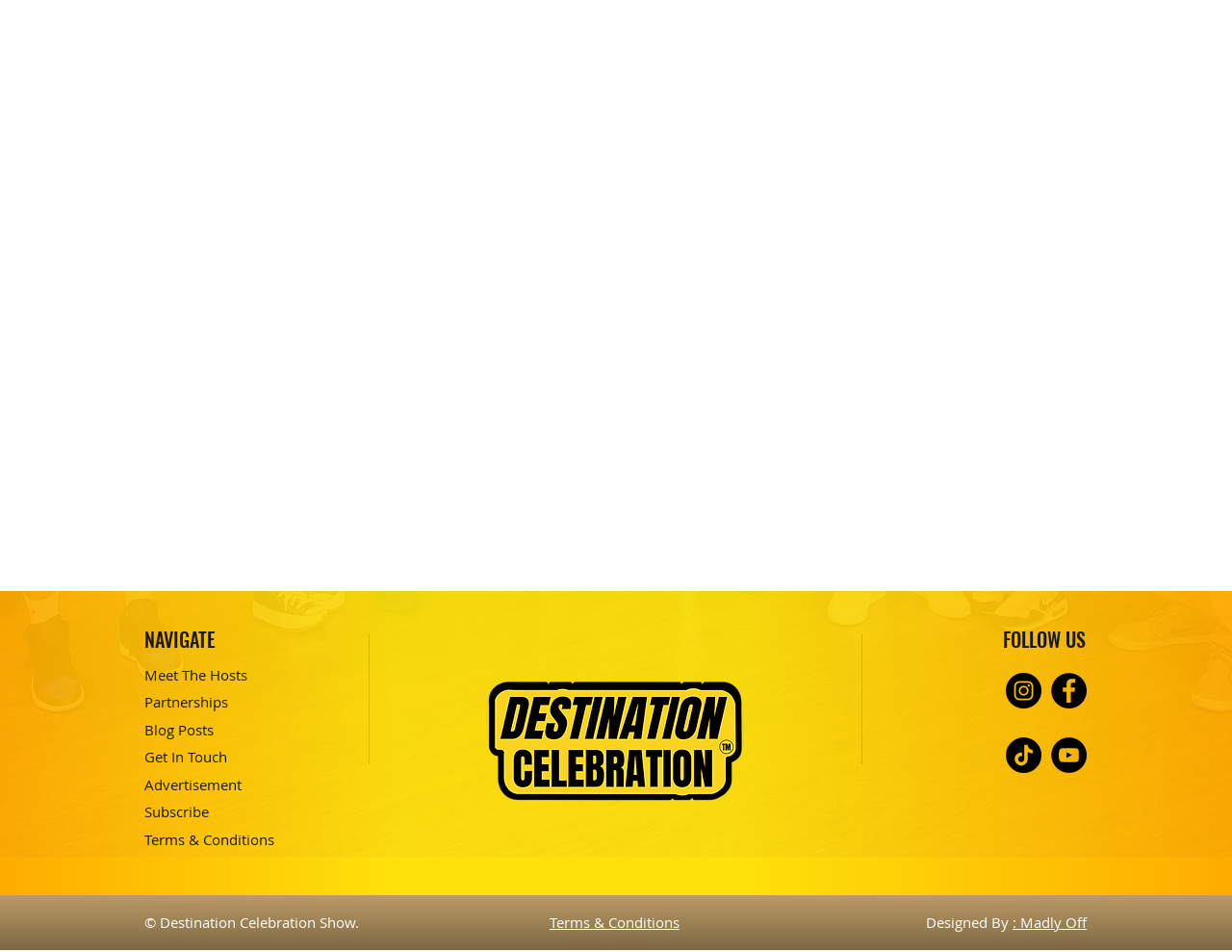Using the description "read more", locate and provide the bounding box of the UI element.

None